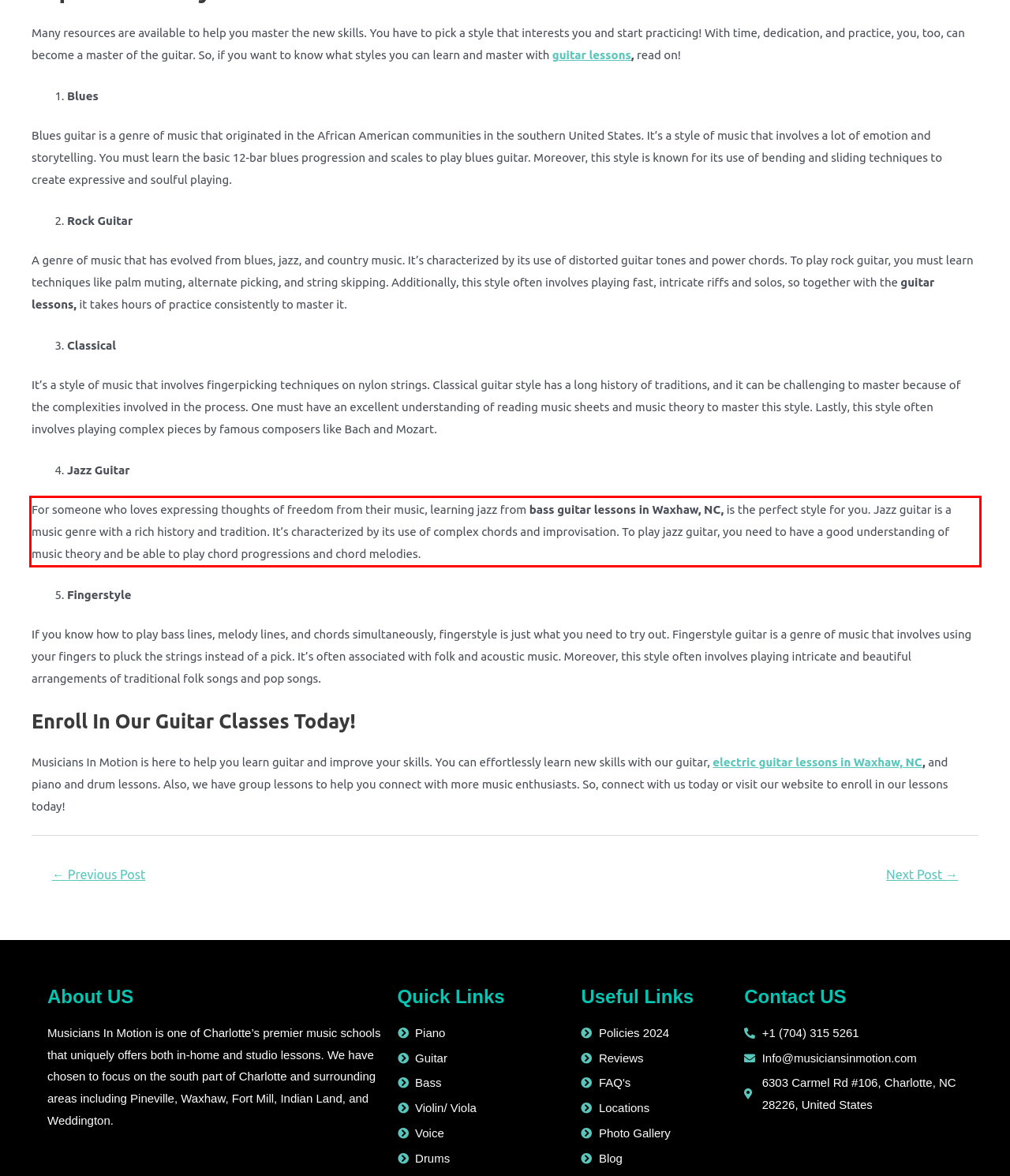Locate the red bounding box in the provided webpage screenshot and use OCR to determine the text content inside it.

For someone who loves expressing thoughts of freedom from their music, learning jazz from bass guitar lessons in Waxhaw, NC, is the perfect style for you. Jazz guitar is a music genre with a rich history and tradition. It’s characterized by its use of complex chords and improvisation. To play jazz guitar, you need to have a good understanding of music theory and be able to play chord progressions and chord melodies.